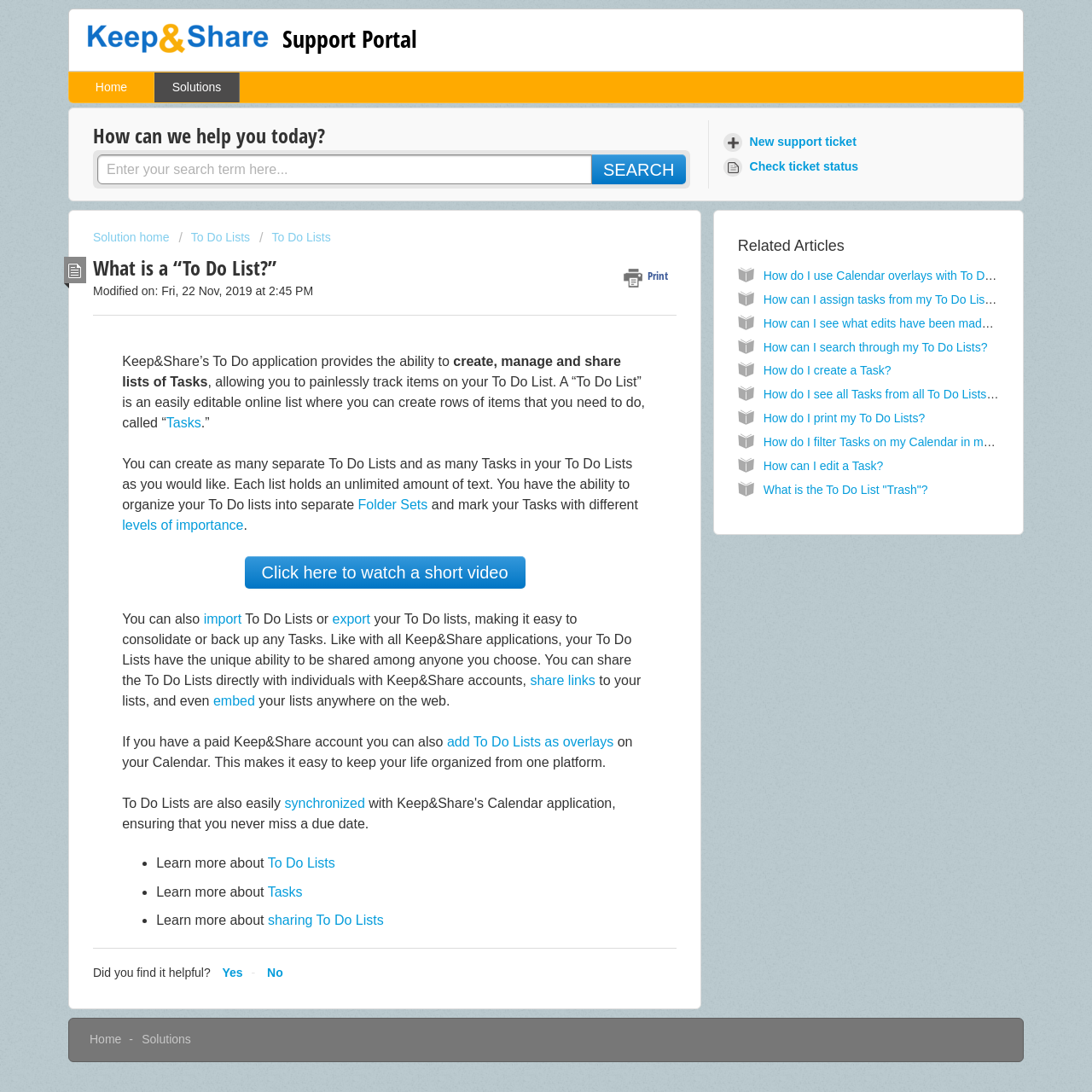Is there a way to organize To Do Lists into separate groups?
Give a single word or phrase answer based on the content of the image.

Yes, using Folder Sets